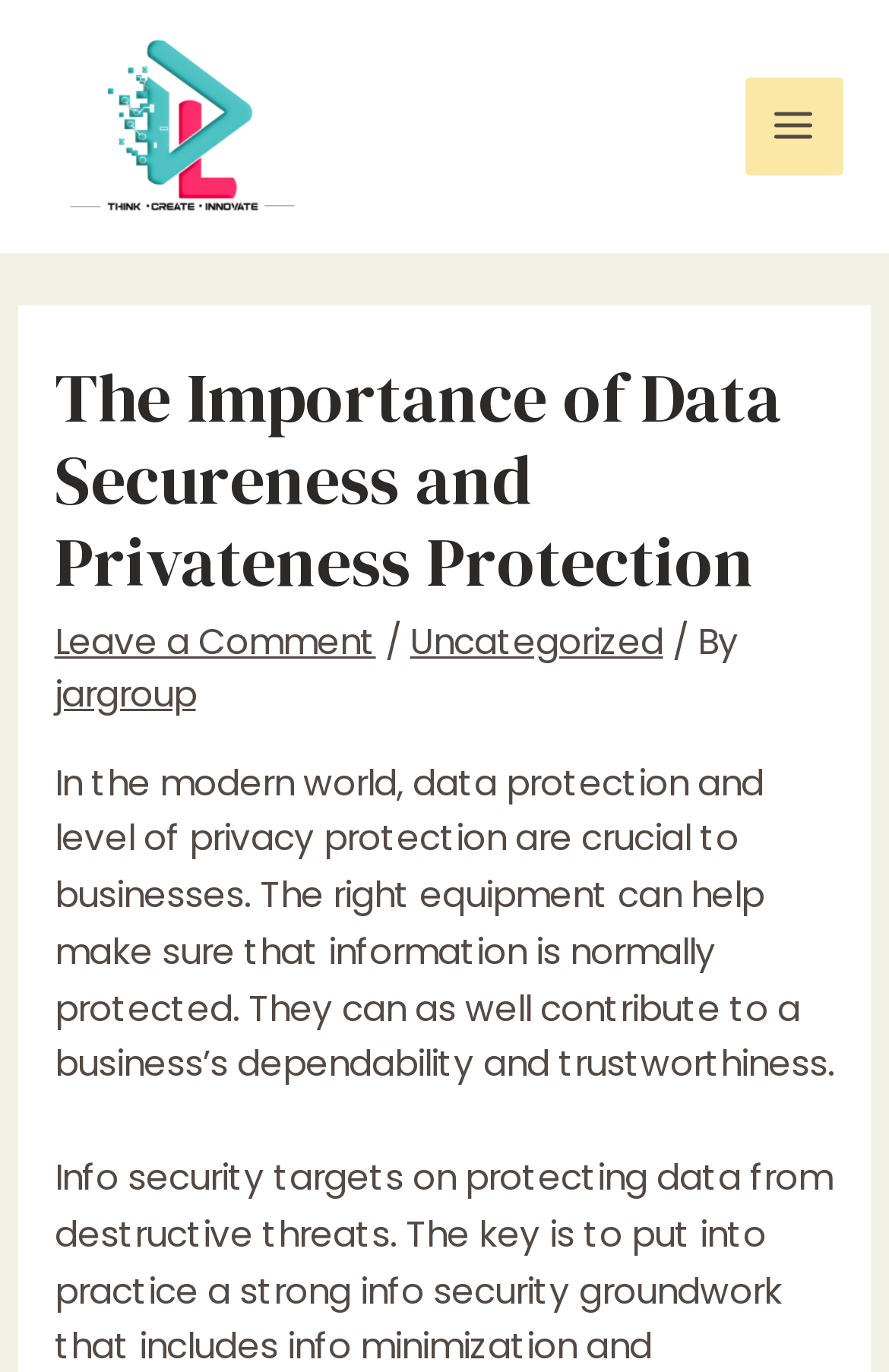Please find the bounding box for the following UI element description. Provide the coordinates in (top-left x, top-left y, bottom-right x, bottom-right y) format, with values between 0 and 1: Main Menu

[0.838, 0.056, 0.949, 0.128]